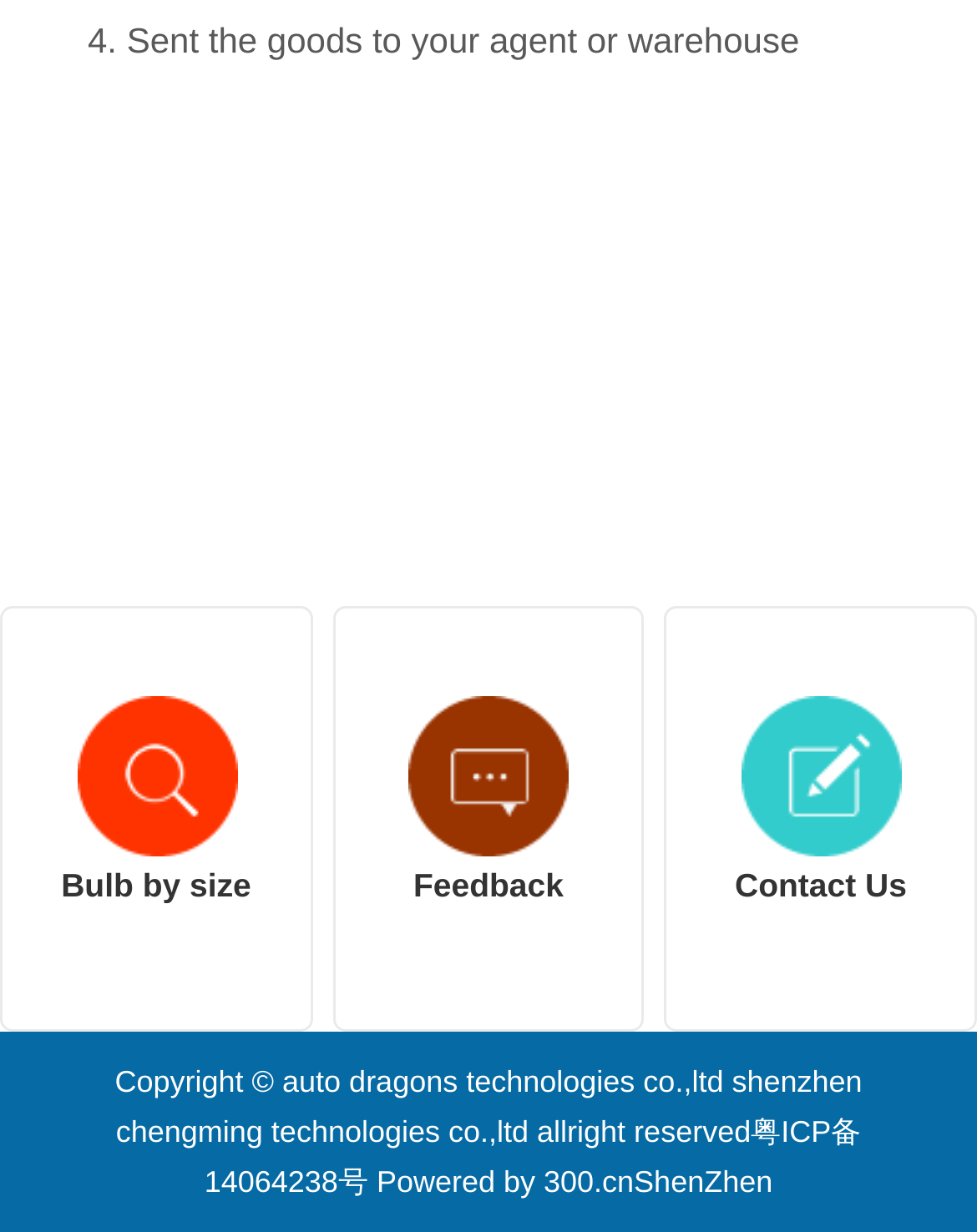What is the fourth step in the process?
Please elaborate on the answer to the question with detailed information.

Based on the static text element '4. Sent the goods to your agent or warehouse' located at the top of the webpage, it can be inferred that the fourth step in the process is to send the goods to the agent or warehouse.